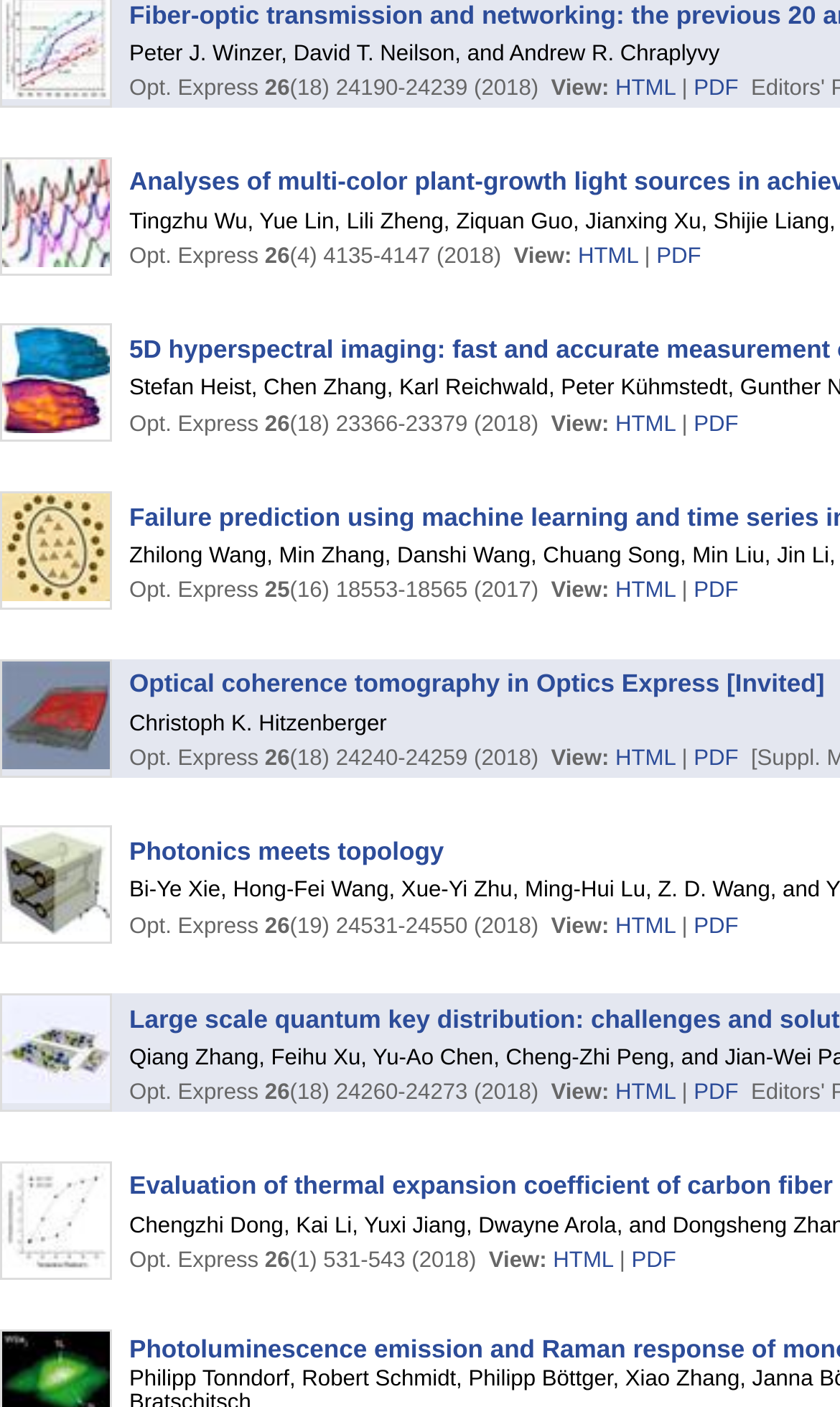What is the format of the links in the second row?
Look at the image and answer with only one word or phrase.

HTML and PDF